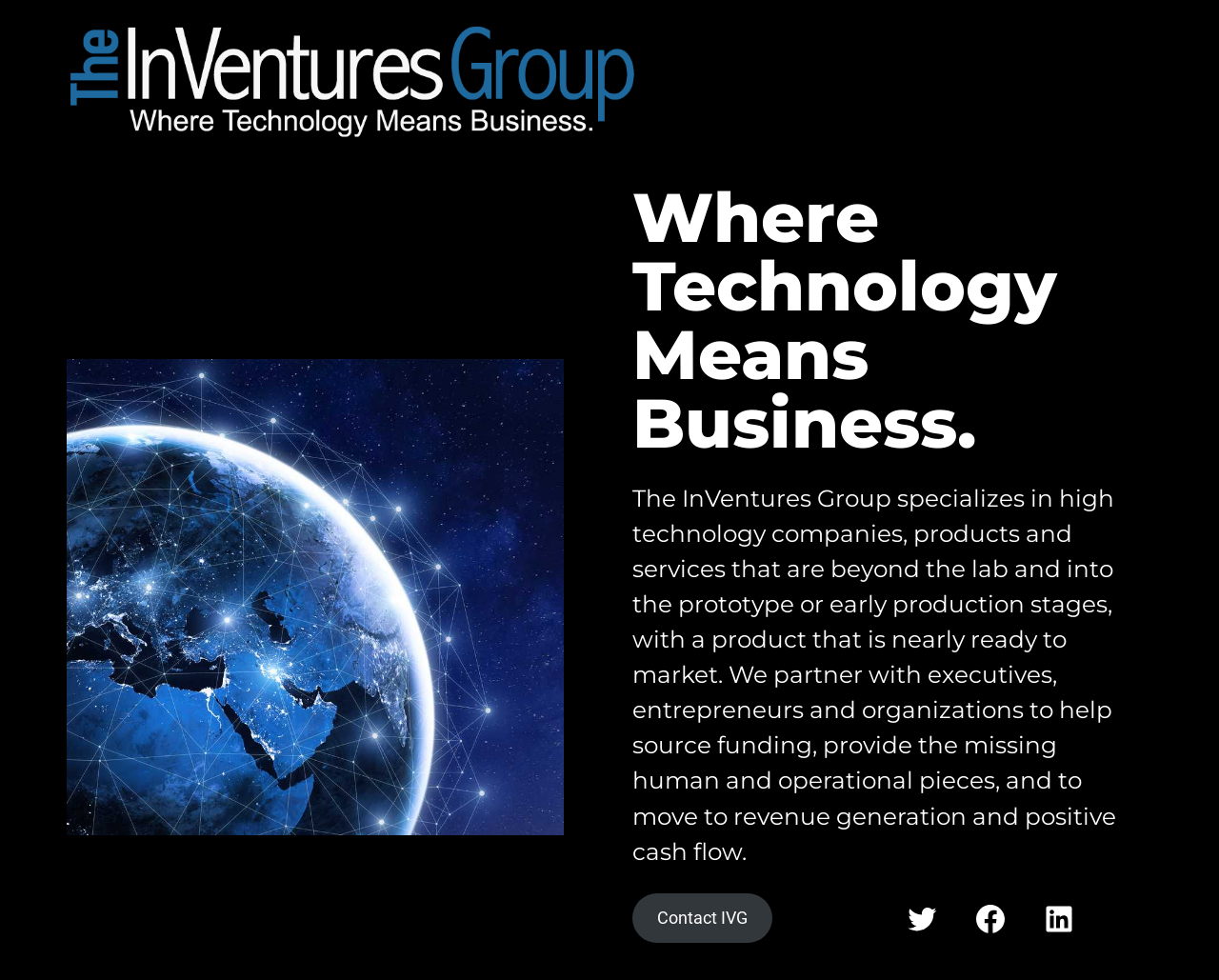Provide the bounding box coordinates for the UI element that is described as: "Contact IVG".

[0.519, 0.911, 0.634, 0.962]